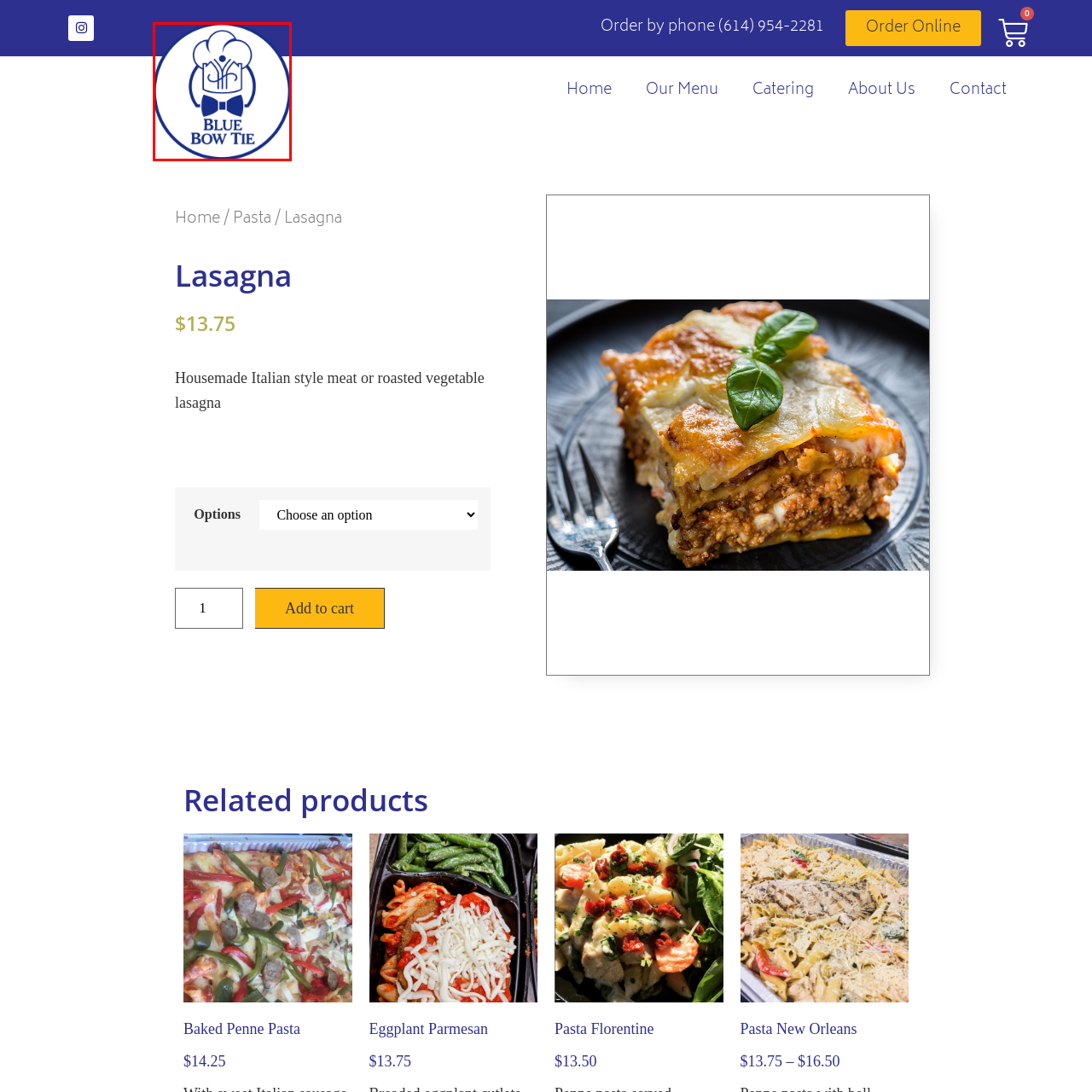Look closely at the image within the red-bordered box and thoroughly answer the question below, using details from the image: What color is the bow tie?

The caption explicitly states that a blue bow tie is prominently displayed below the chef's hat, emphasizing the catering service's playful and sophisticated branding.